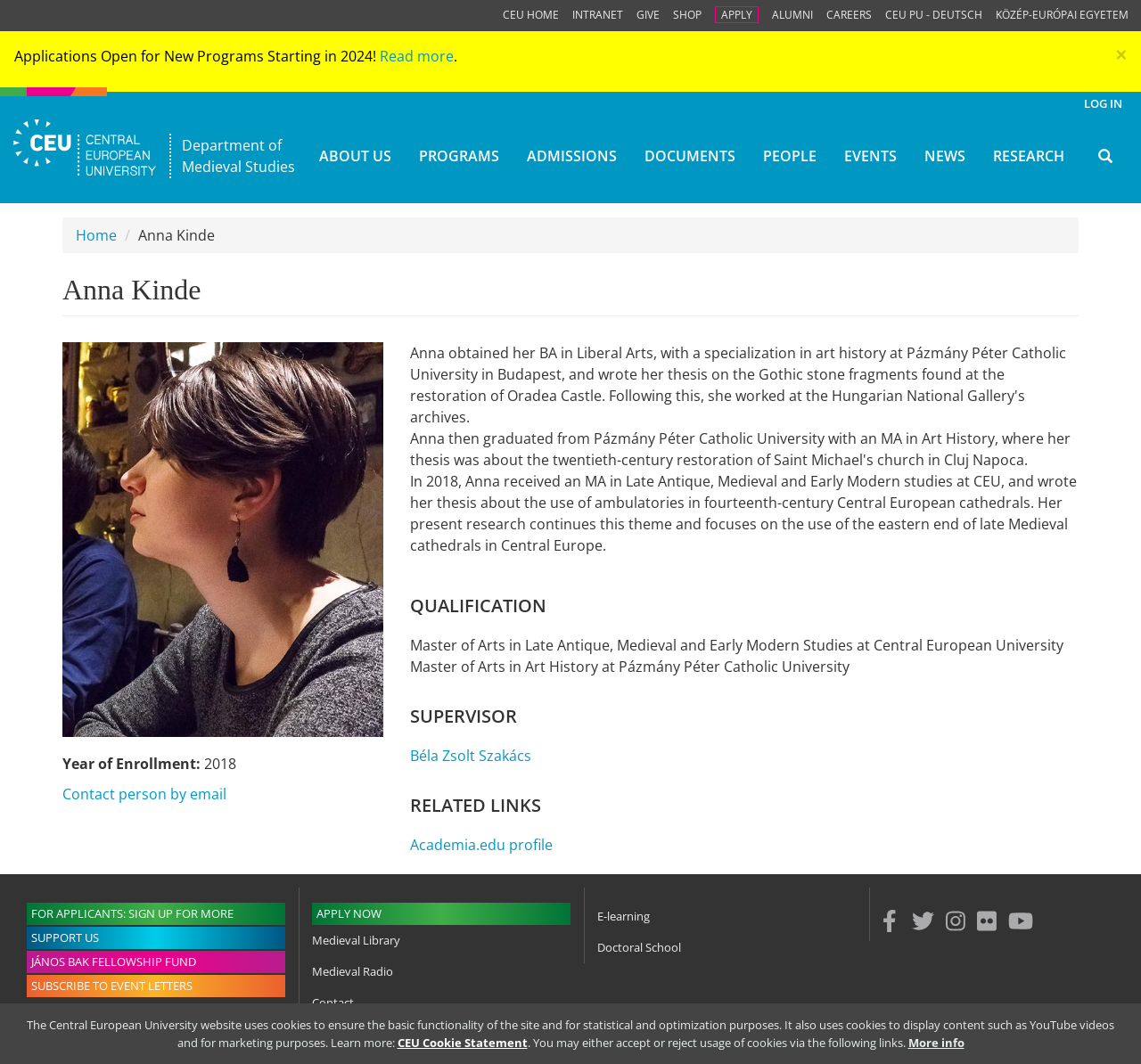Can you specify the bounding box coordinates of the area that needs to be clicked to fulfill the following instruction: "Contact Anna Kinde by email"?

[0.055, 0.737, 0.198, 0.755]